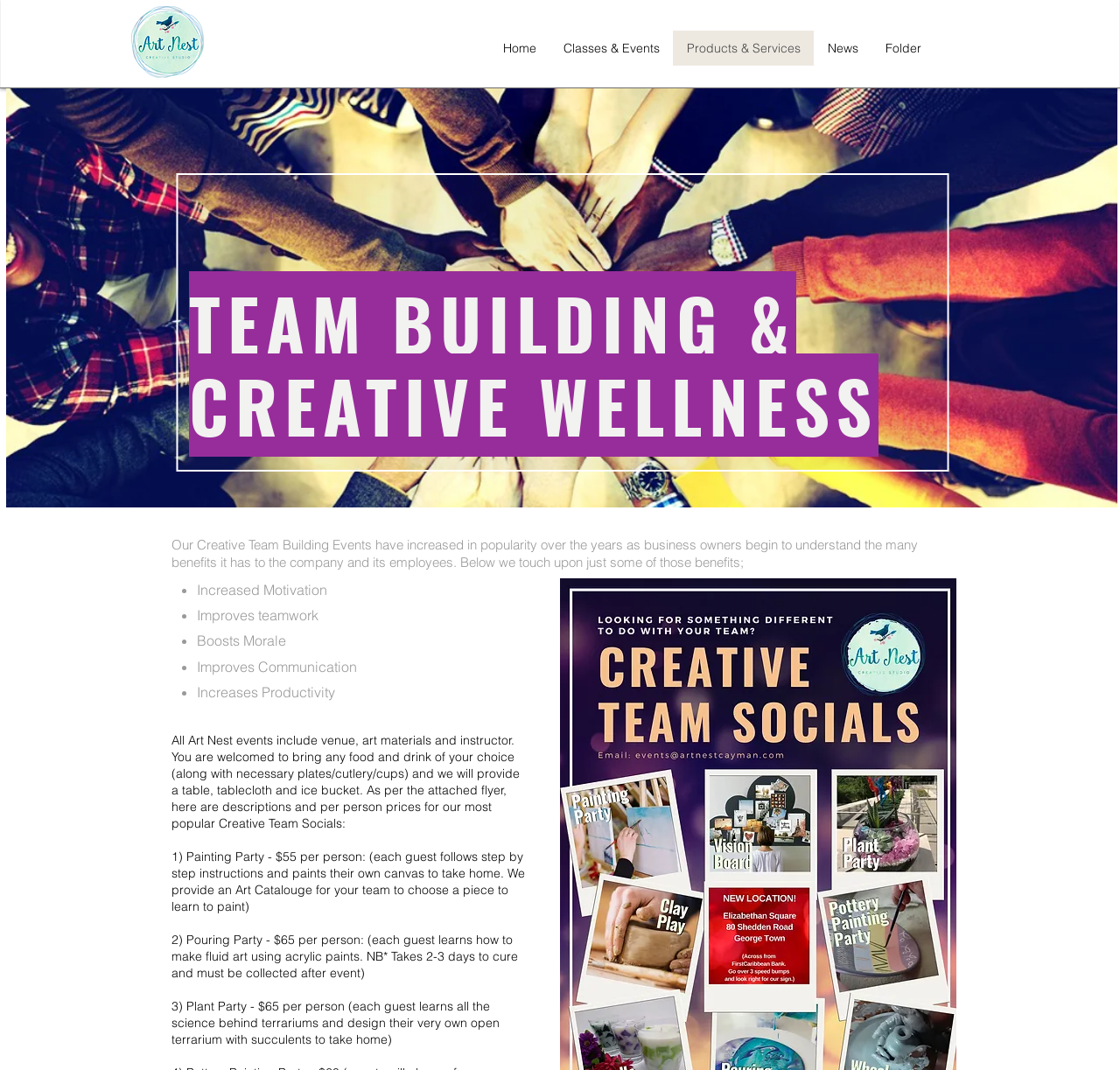What is provided by Art Nest for events?
Answer the question with as much detail as possible.

Based on the webpage, Art Nest provides the venue, art materials, and instructor for their events, as mentioned in the description of what is included in their events.